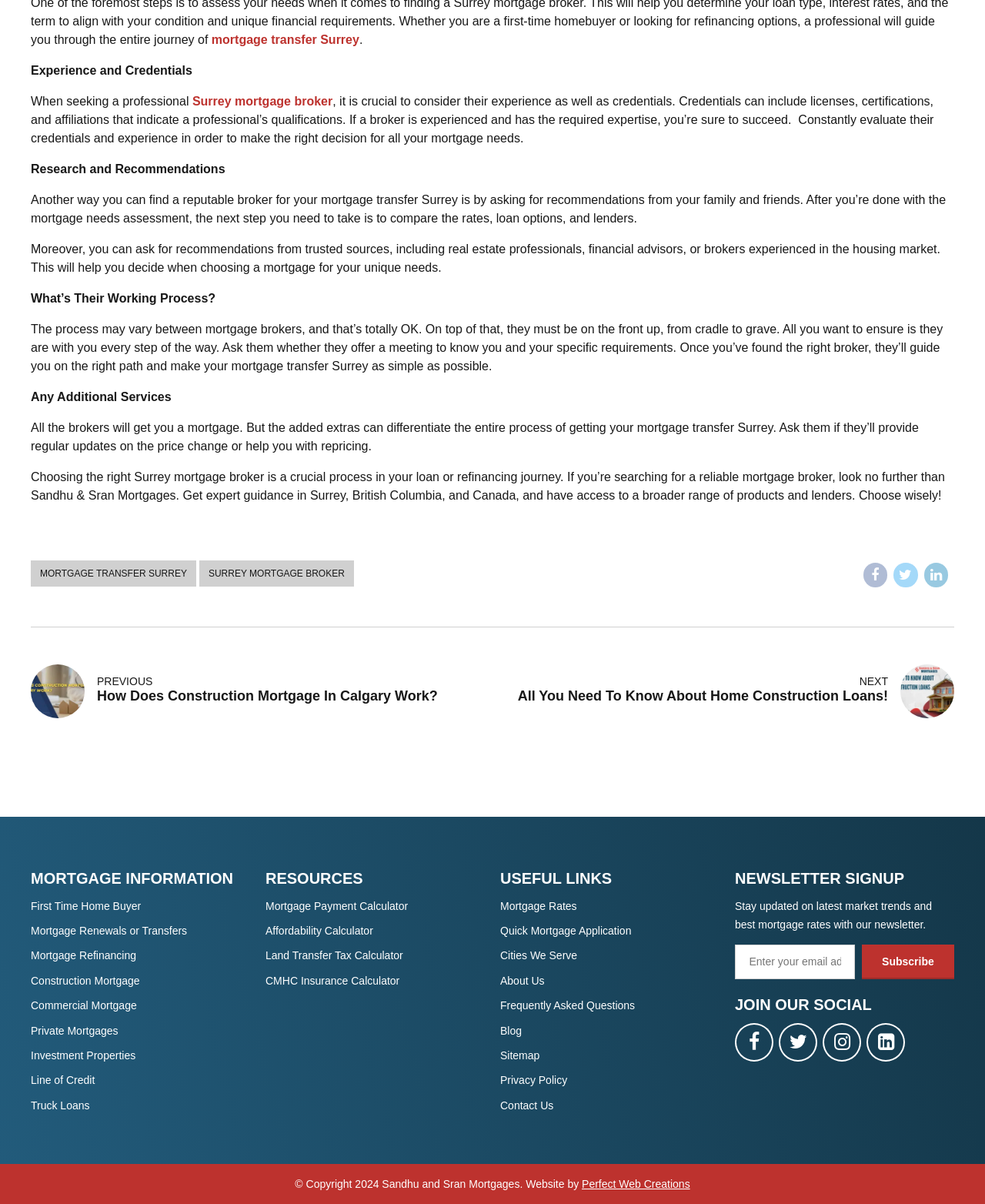Determine the bounding box for the UI element that matches this description: "Perfect Web Creations".

[0.591, 0.978, 0.701, 0.989]